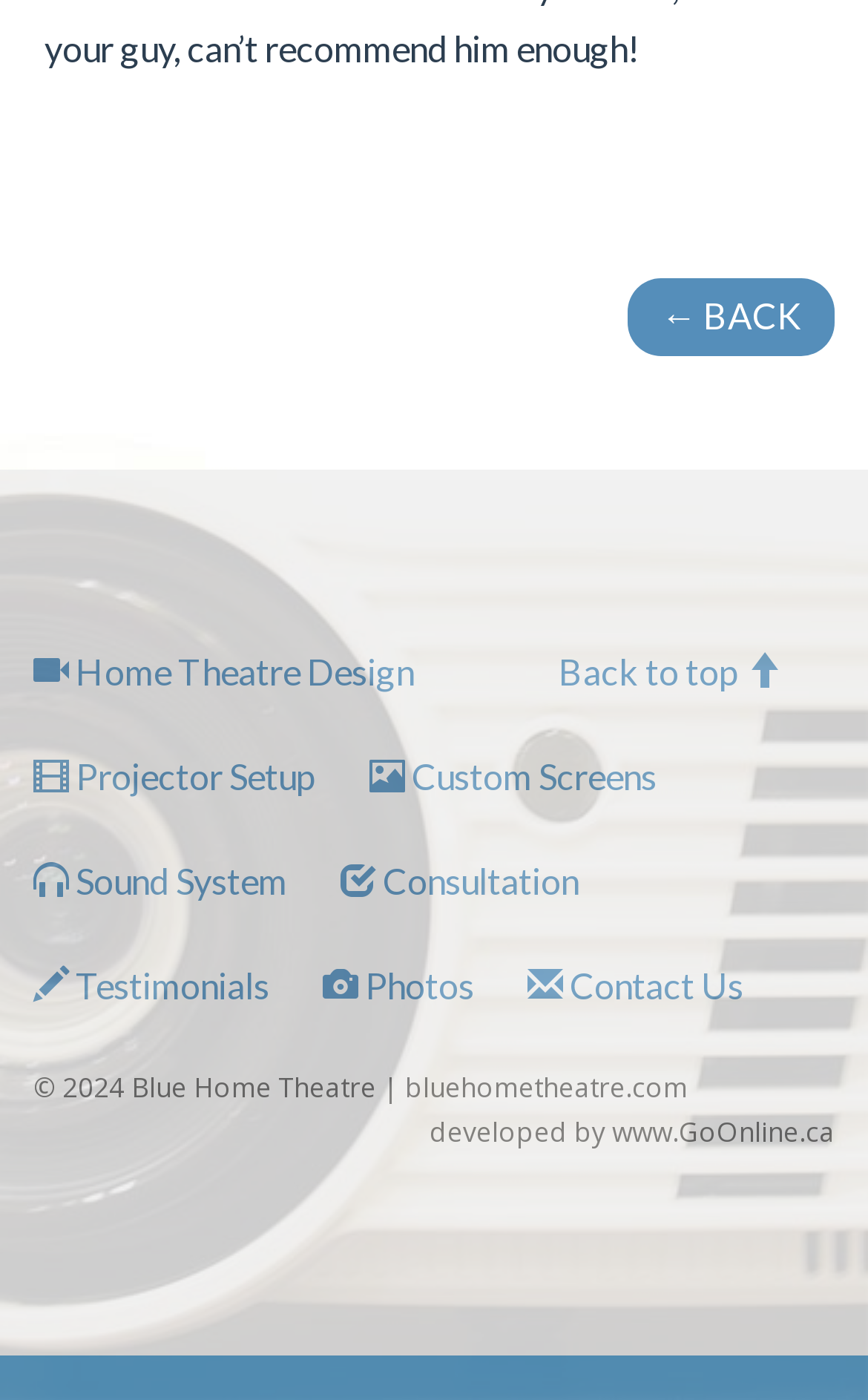Please locate the bounding box coordinates of the element that should be clicked to achieve the given instruction: "contact us".

[0.608, 0.688, 0.856, 0.718]